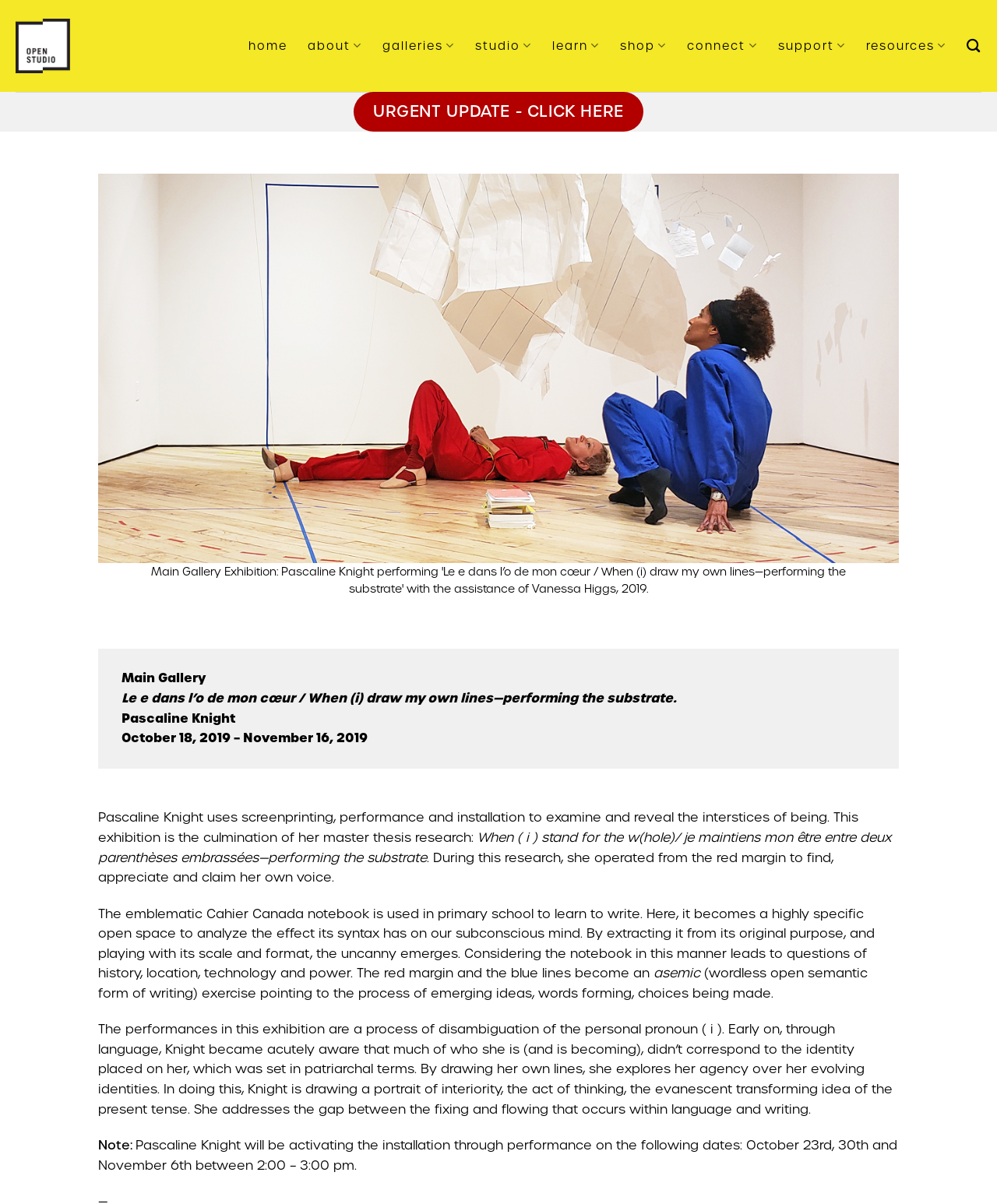Provide the bounding box coordinates of the HTML element described by the text: "support".

[0.78, 0.025, 0.848, 0.051]